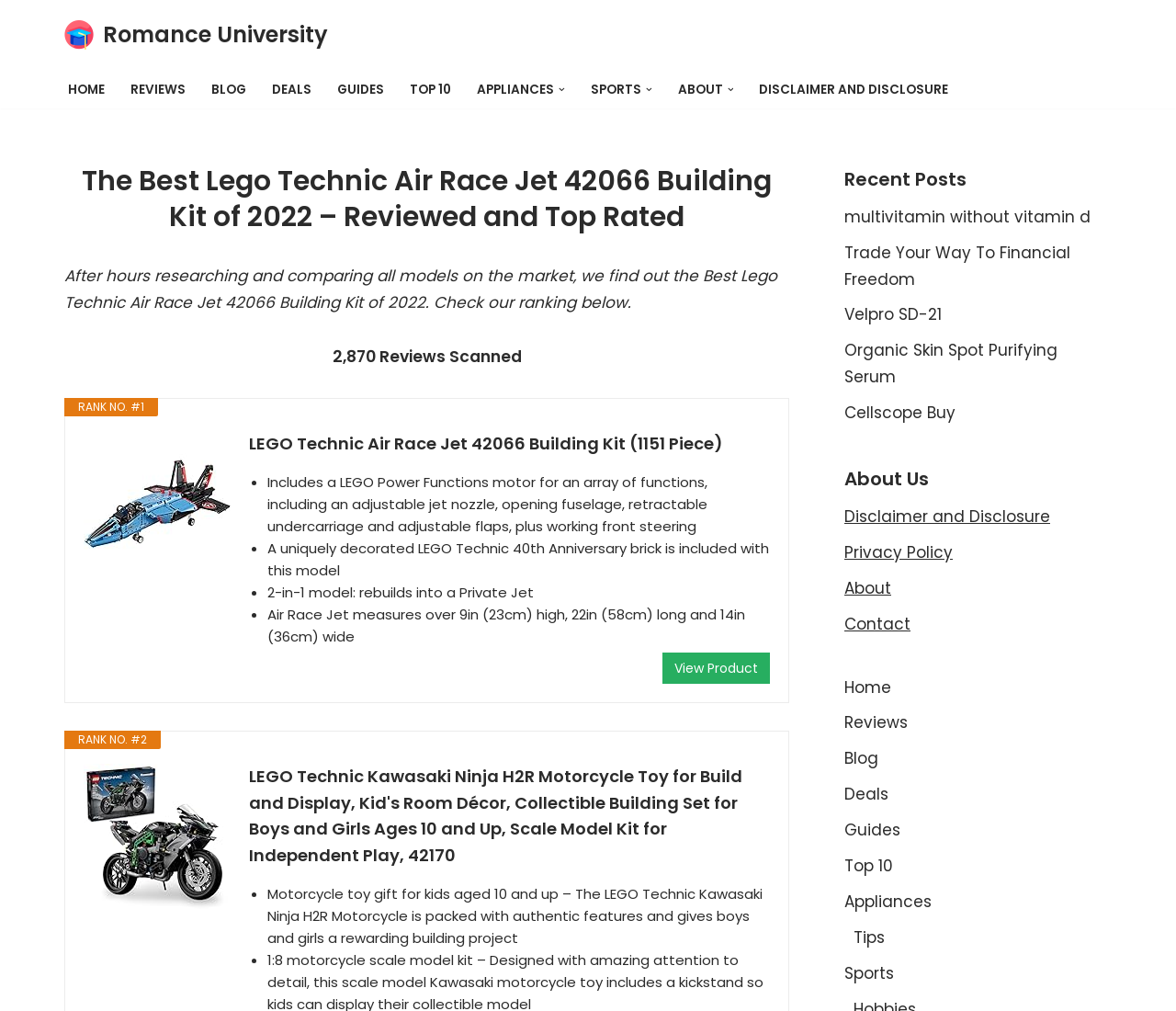Please identify the primary heading of the webpage and give its text content.

The Best Lego Technic Air Race Jet 42066 Building Kit of 2022 – Reviewed and Top Rated